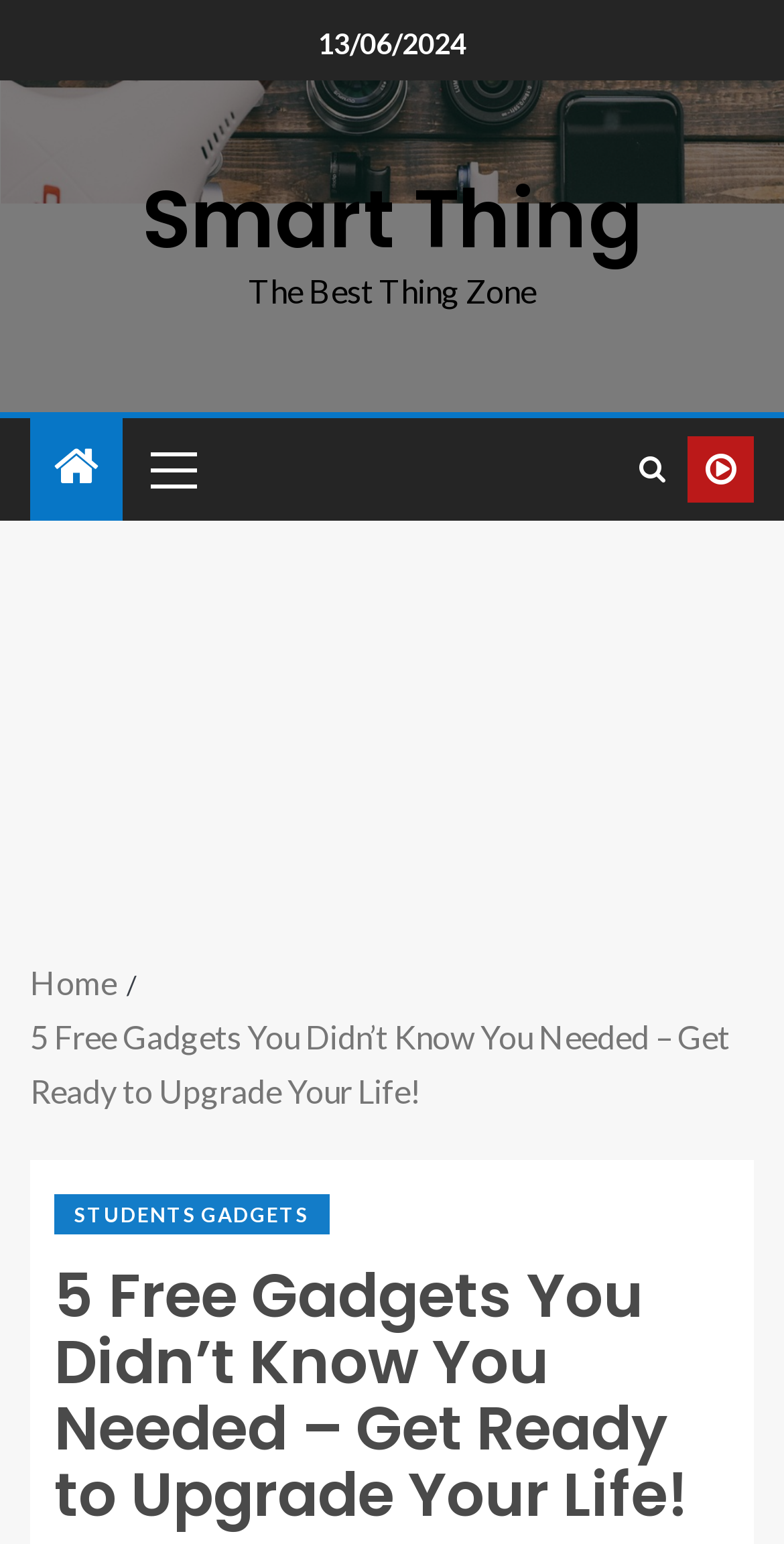Please reply to the following question with a single word or a short phrase:
How many icons are there on the right side of the webpage?

2